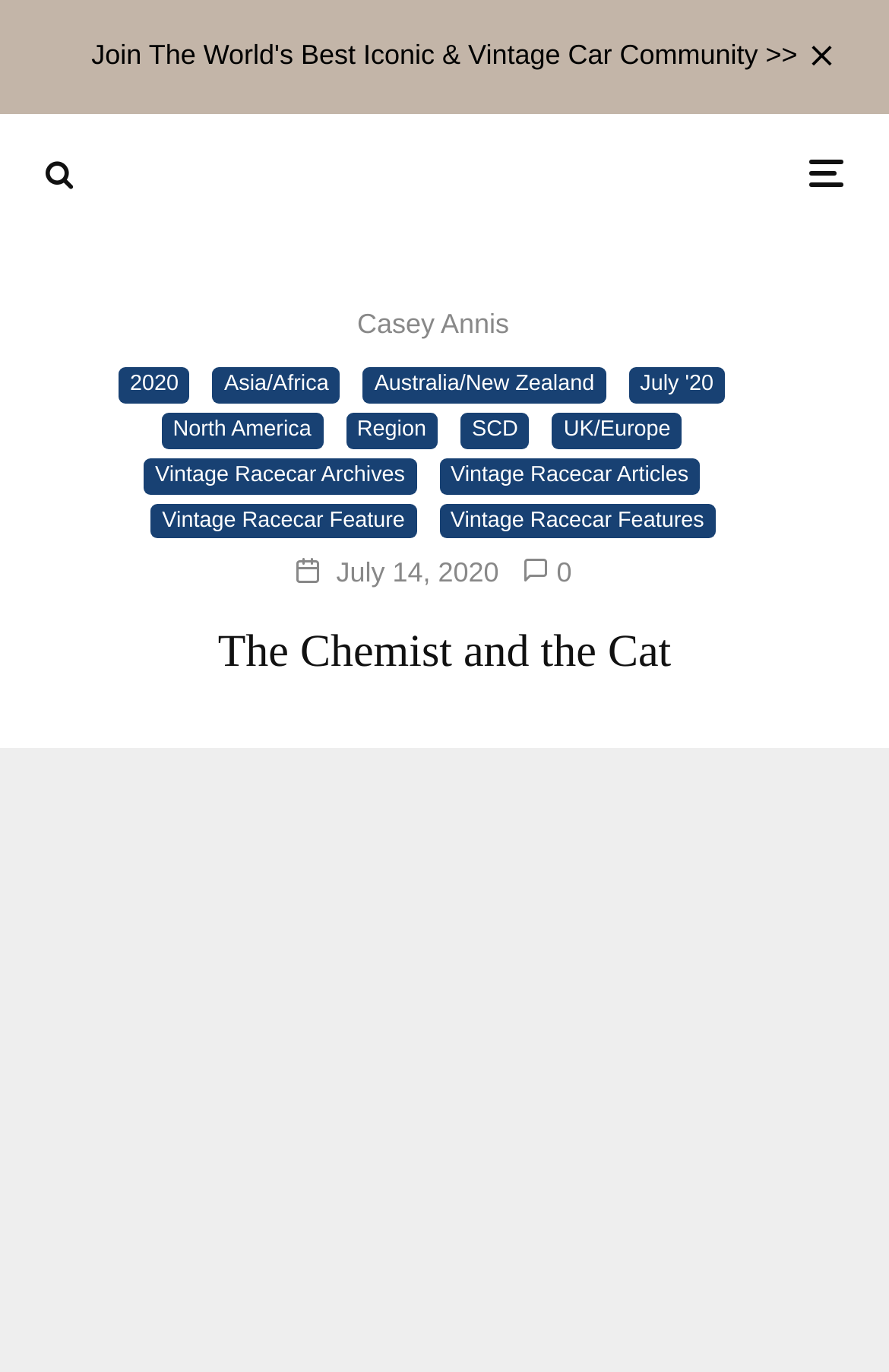Extract the heading text from the webpage.

The Chemist and the Cat